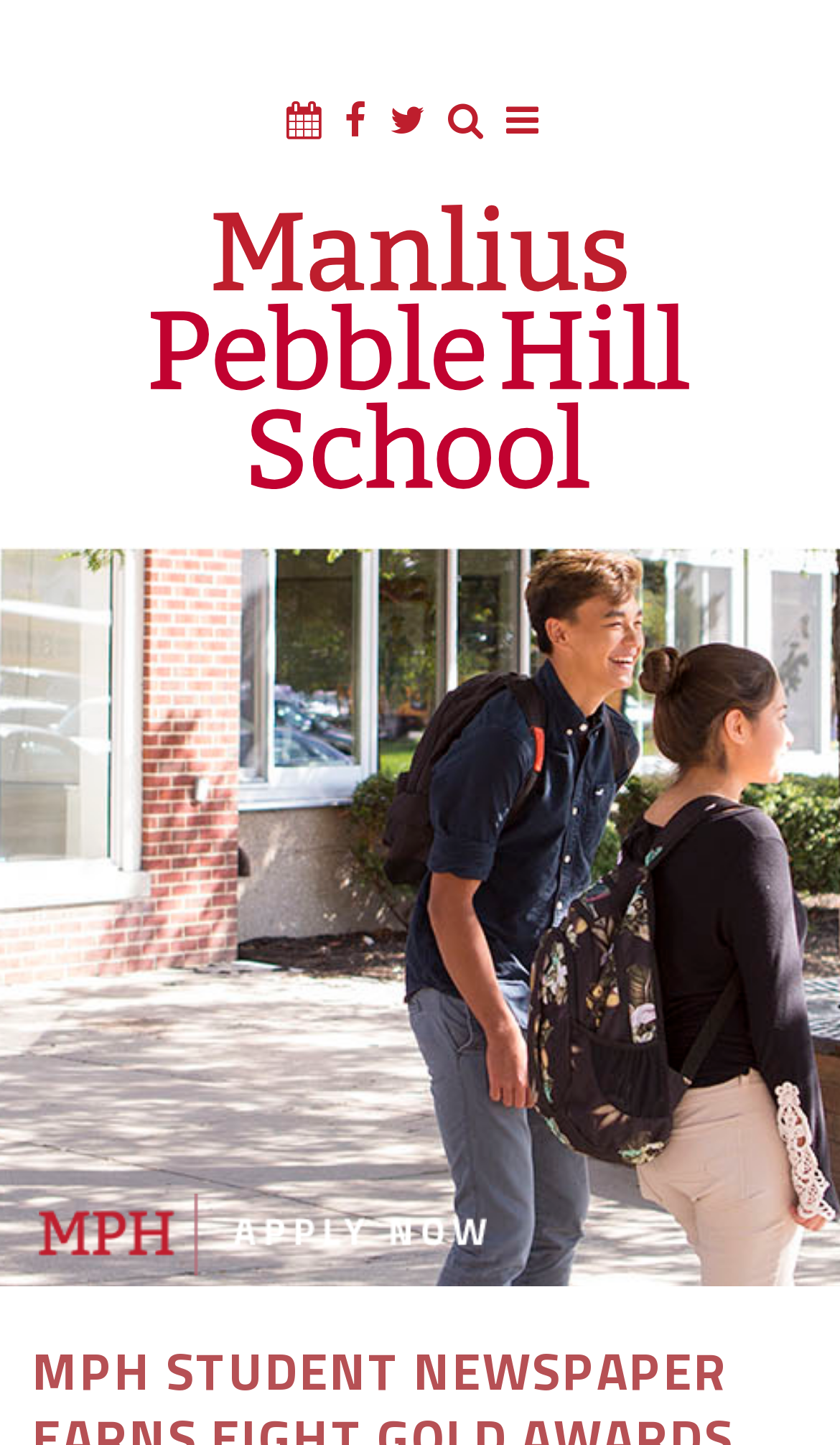Predict the bounding box for the UI component with the following description: "alt="MPH Apply Now"".

[0.038, 0.835, 0.579, 0.875]